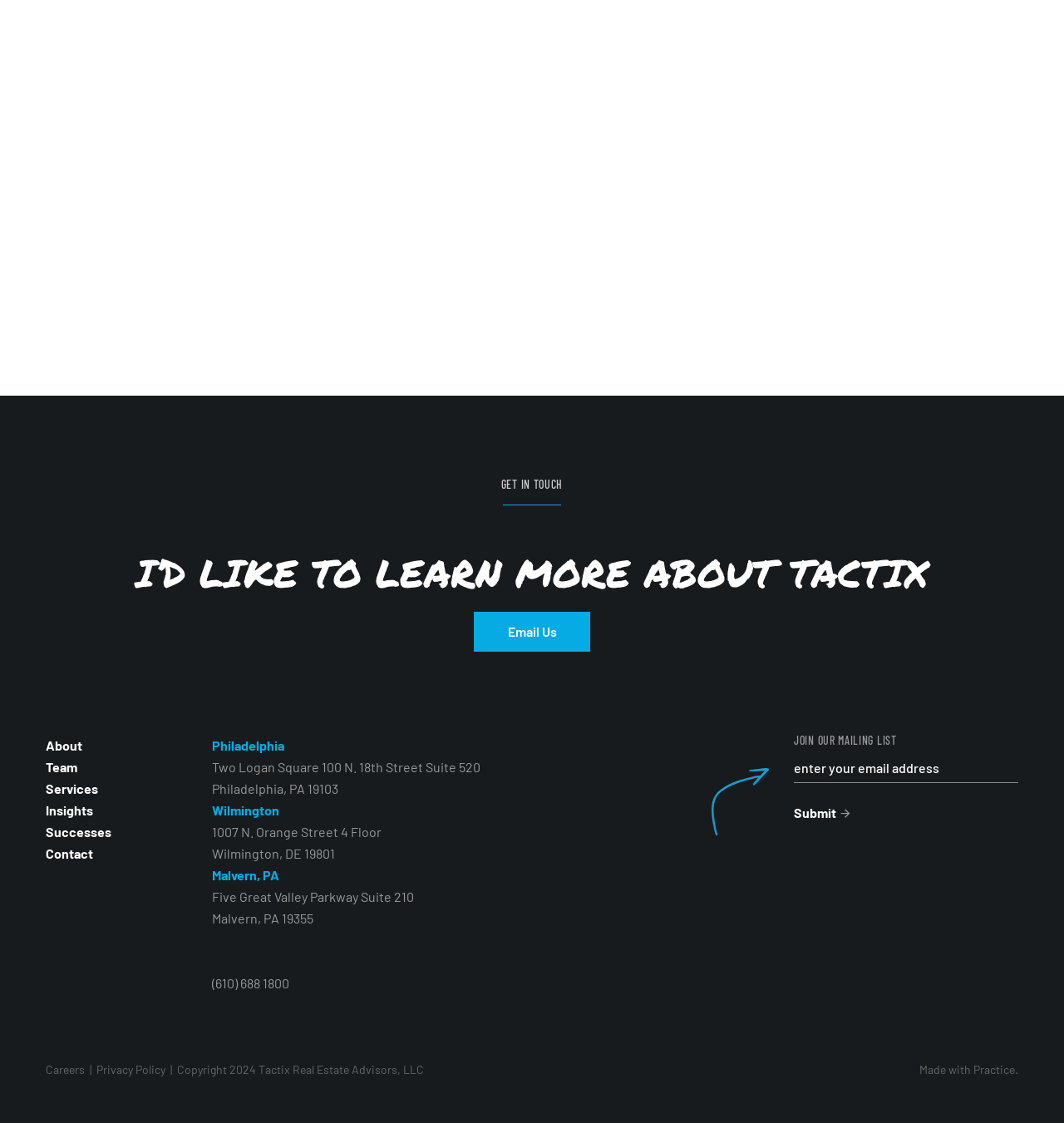How many office locations are listed?
Please answer the question with as much detail as possible using the screenshot.

I analyzed the group element at coordinates [0.199, 0.654, 0.488, 0.847] and found three sets of StaticText elements describing office locations: Philadelphia, Wilmington, and Malvern.